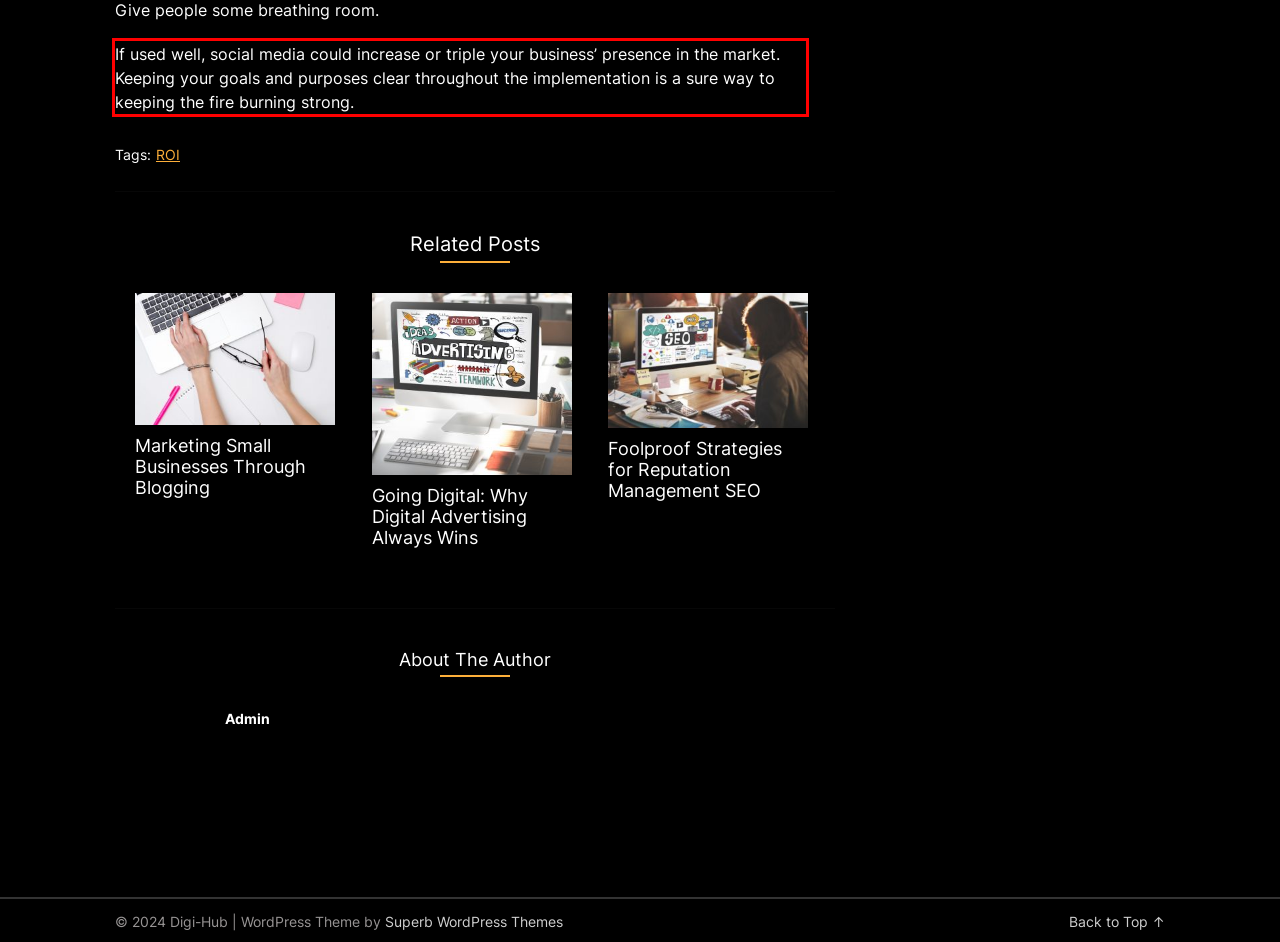With the provided screenshot of a webpage, locate the red bounding box and perform OCR to extract the text content inside it.

If used well, social media could increase or triple your business’ presence in the market. Keeping your goals and purposes clear throughout the implementation is a sure way to keeping the fire burning strong.